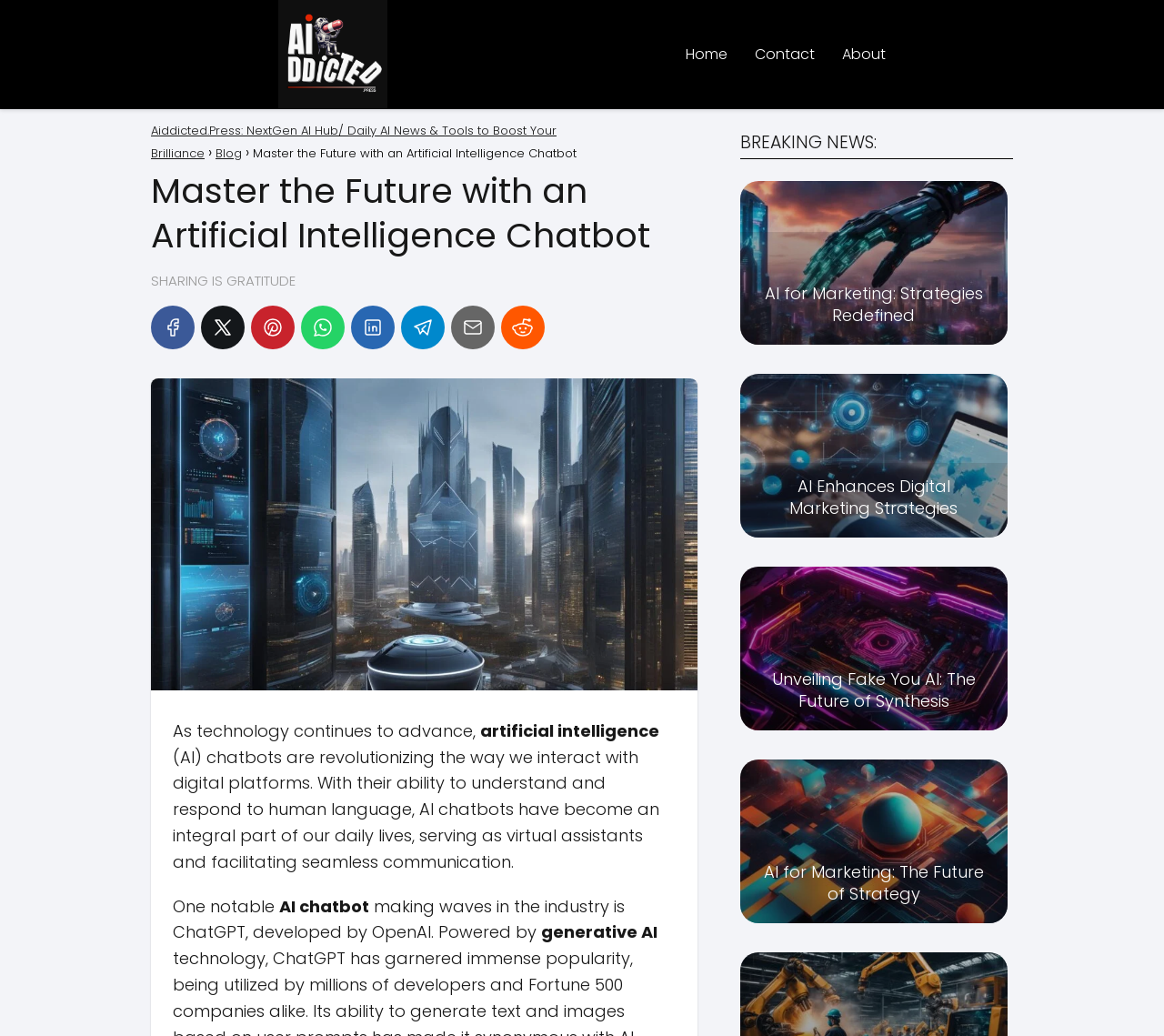What is the topic of the articles in the middle section?
Please answer the question with as much detail and depth as you can.

The articles in the middle section have titles such as 'AI for Marketing: Strategies Redefined' and 'AI Enhances Digital Marketing Strategies', which suggests that they are related to the topic of artificial intelligence and its applications in marketing.